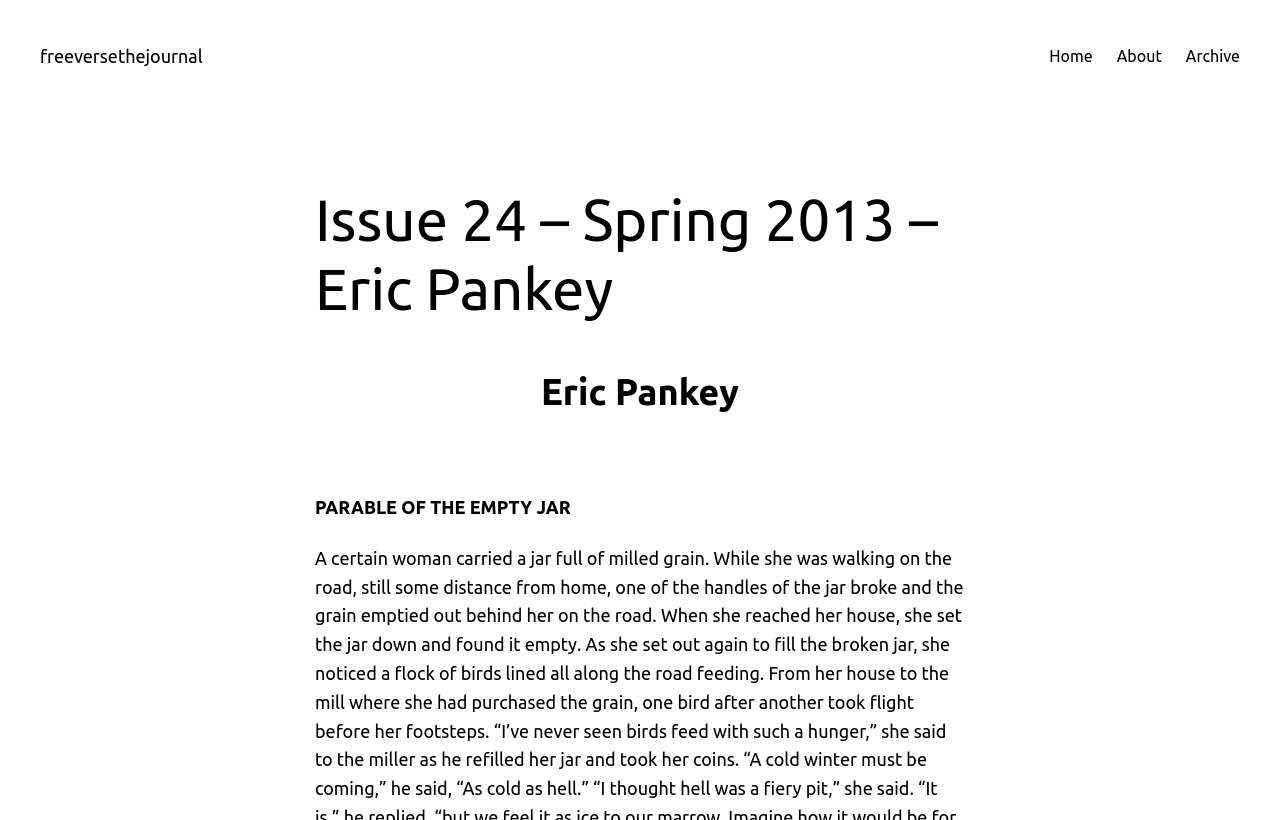Please find and report the primary heading text from the webpage.

Issue 24 – Spring 2013 – Eric Pankey